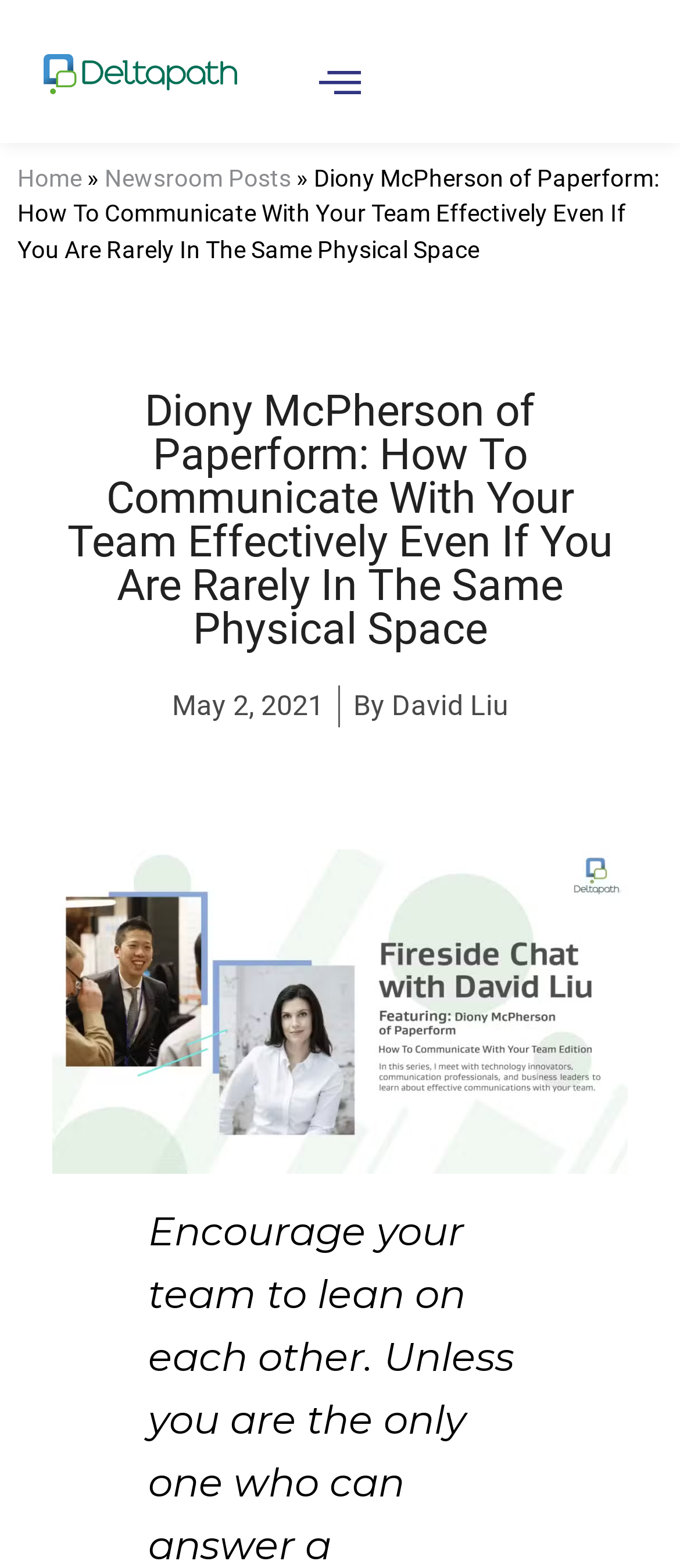Consider the image and give a detailed and elaborate answer to the question: 
What is the type of the image on the page?

I found the image on the page by looking at the figure element, which is a type of image element. The figure element is located below the article title and text.